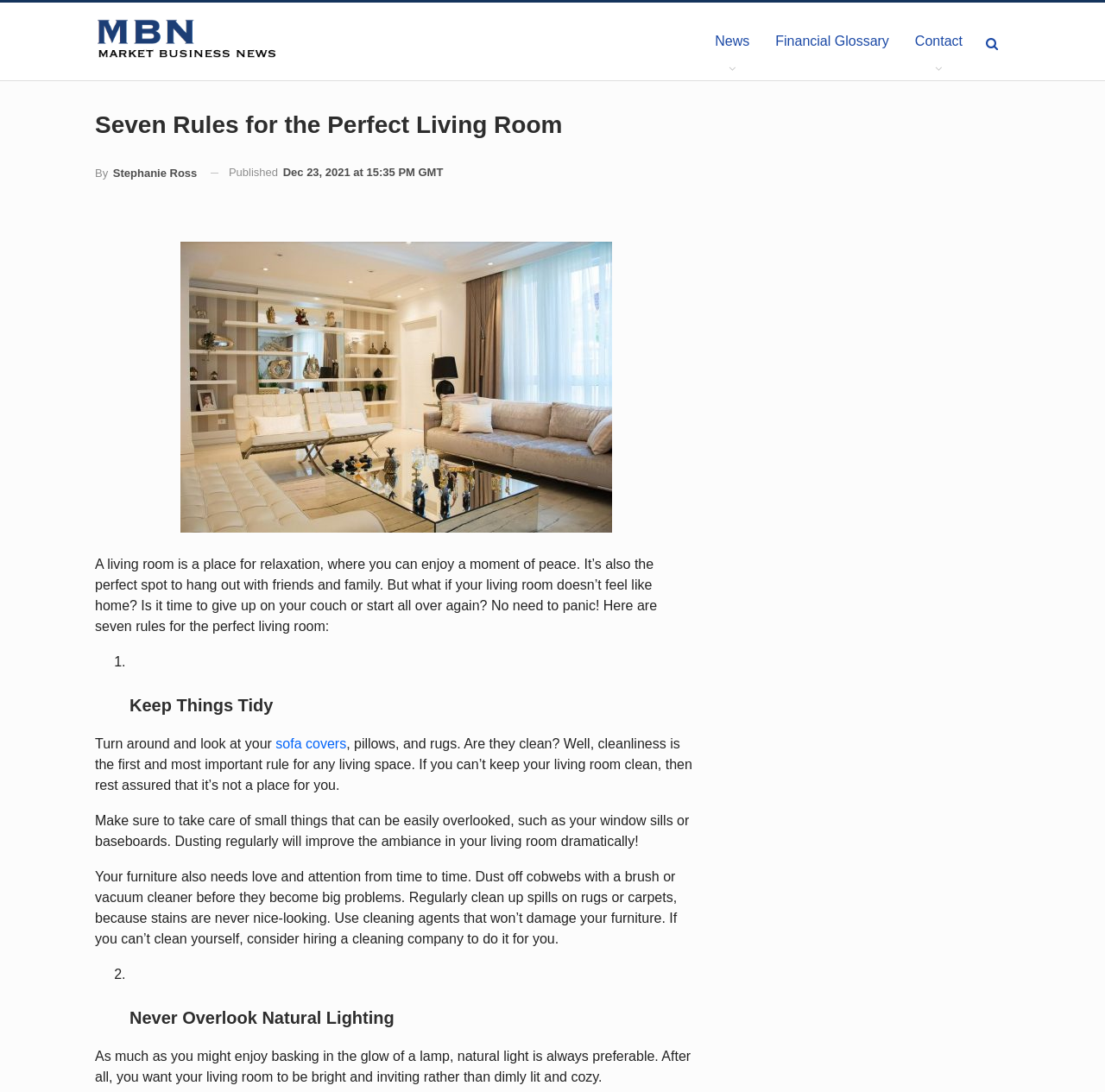Identify the bounding box for the UI element specified in this description: "News". The coordinates must be four float numbers between 0 and 1, formatted as [left, top, right, bottom].

[0.635, 0.002, 0.69, 0.074]